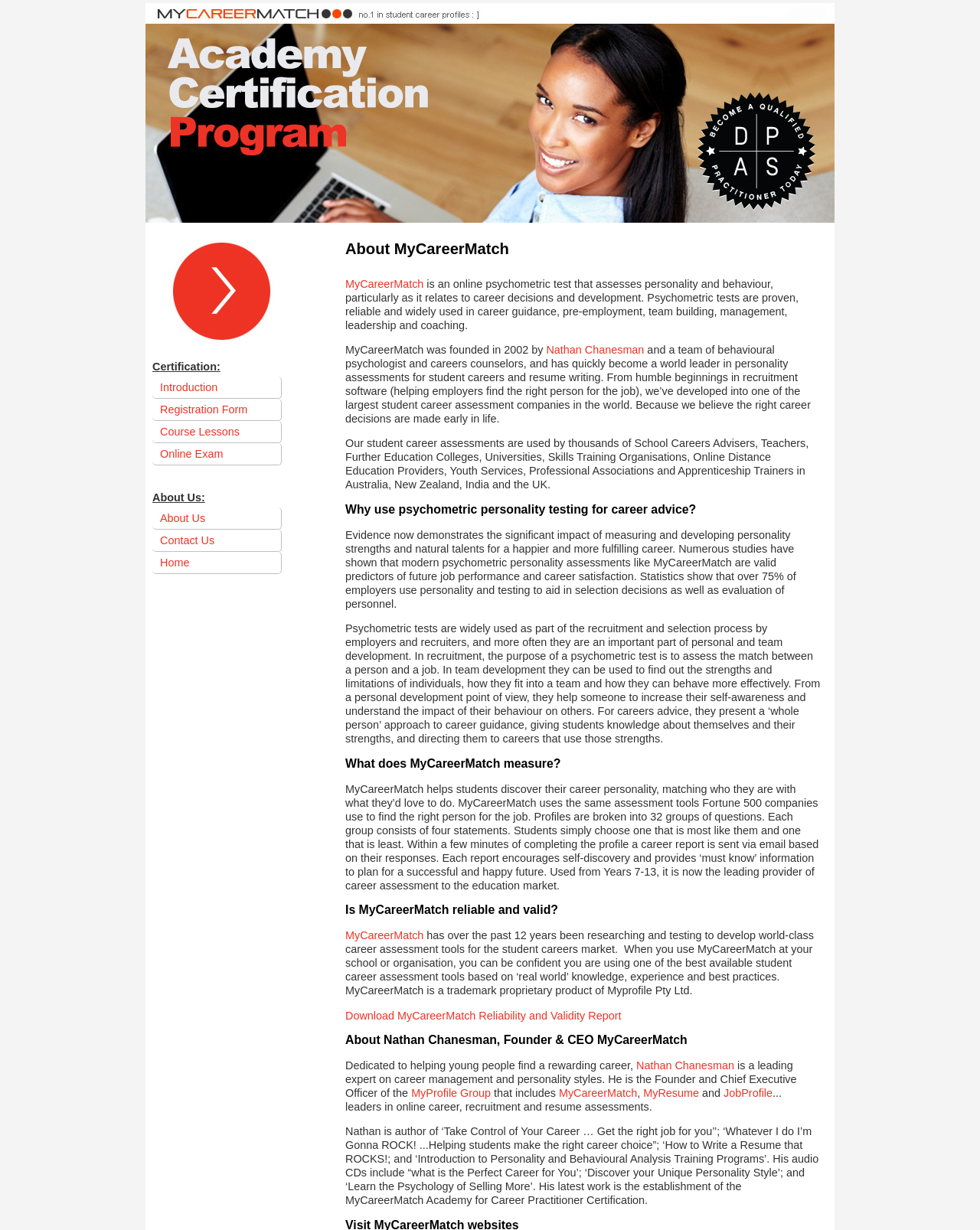Identify the bounding box coordinates of the section to be clicked to complete the task described by the following instruction: "Click on Registration Form". The coordinates should be four float numbers between 0 and 1, formatted as [left, top, right, bottom].

[0.155, 0.324, 0.288, 0.342]